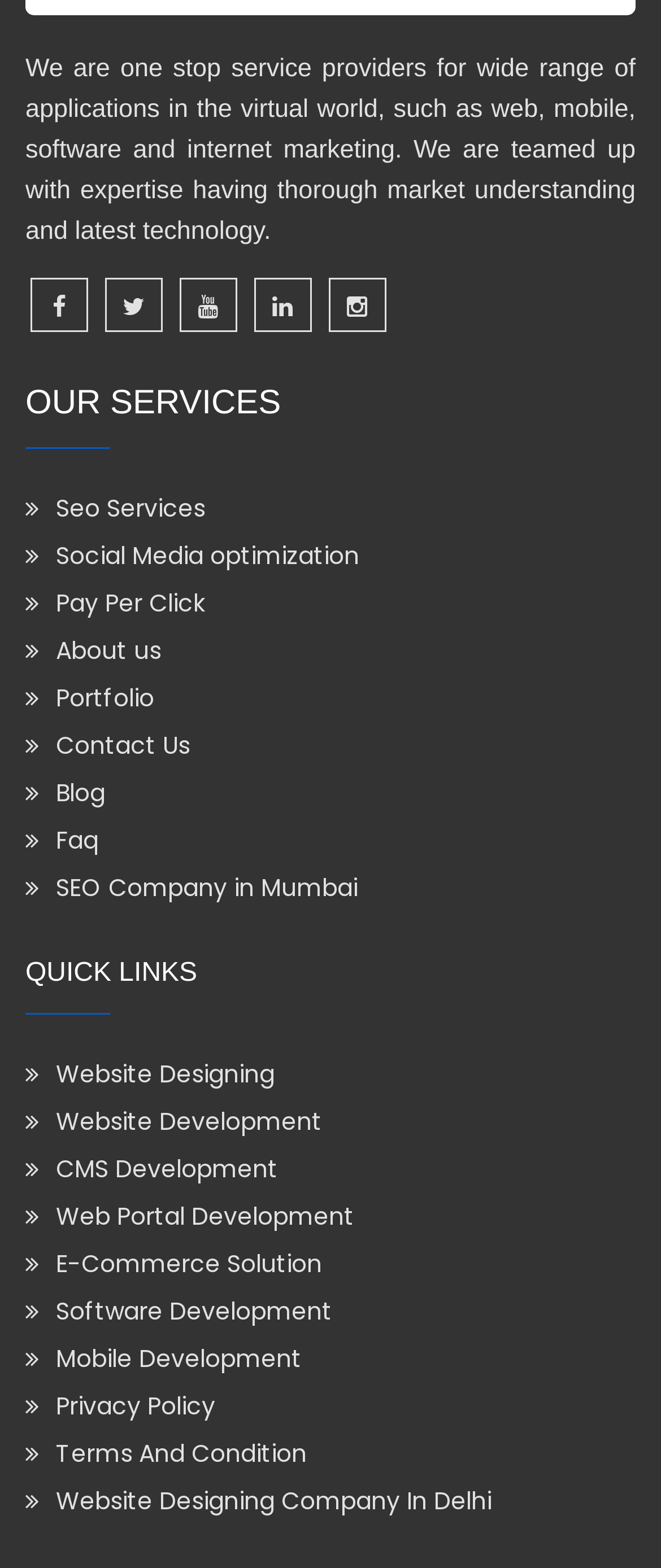Pinpoint the bounding box coordinates of the element to be clicked to execute the instruction: "Go to Website Designing".

[0.038, 0.674, 0.962, 0.697]